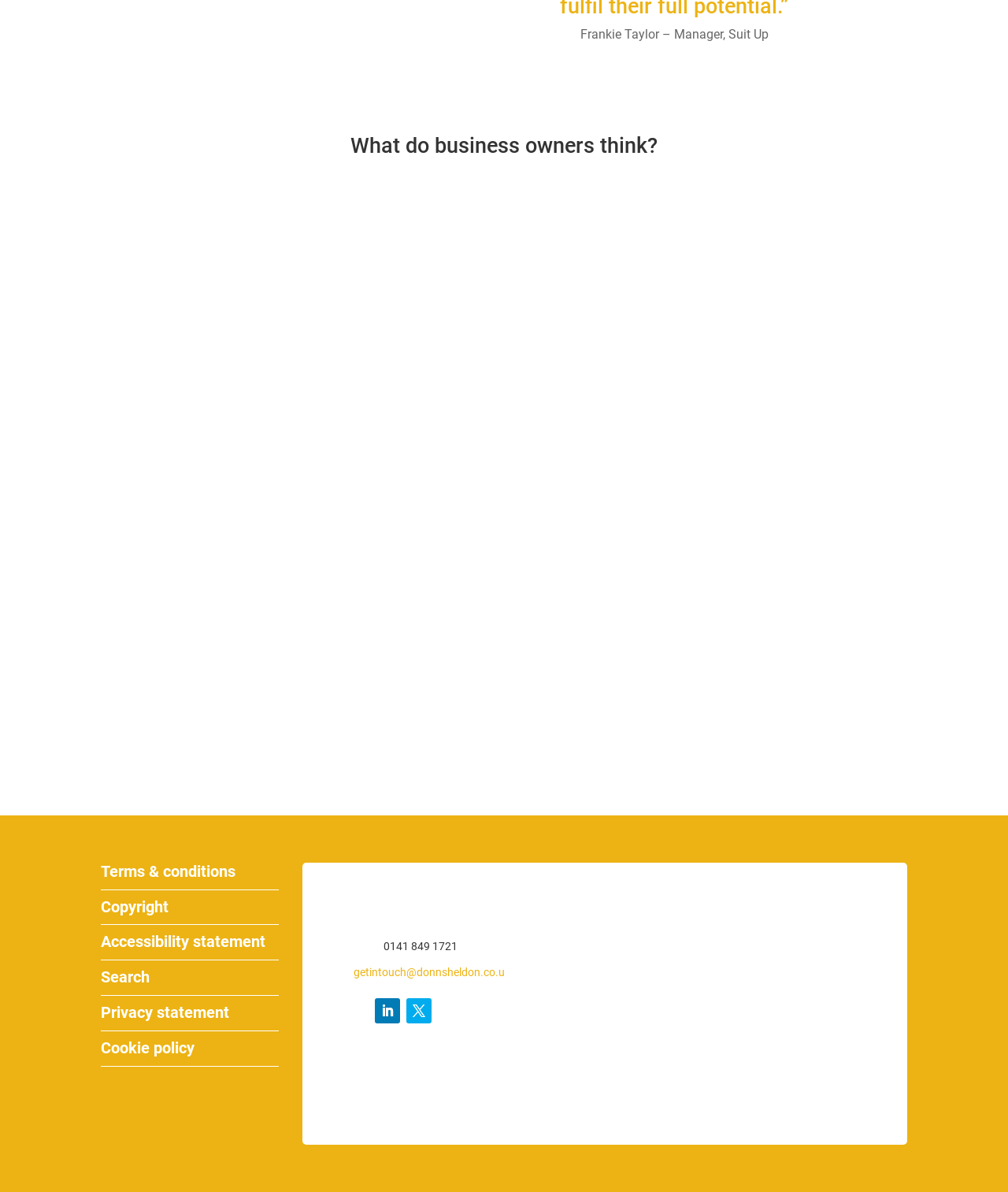What is the name of the person mentioned on the webpage?
Ensure your answer is thorough and detailed.

The webpage contains a StaticText element with the text 'Frankie Taylor – Manager, Suit Up' which suggests that Frankie Taylor is a person mentioned on the webpage.